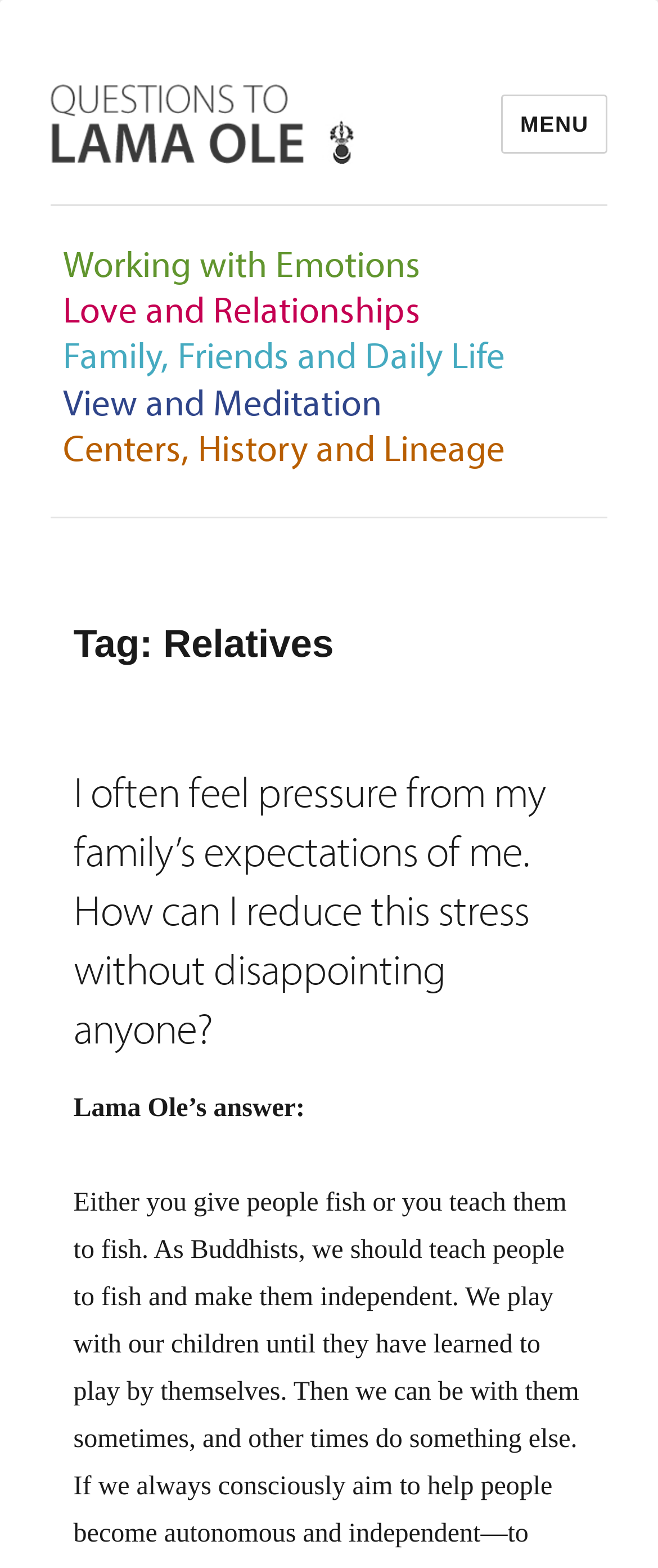Show the bounding box coordinates for the element that needs to be clicked to execute the following instruction: "Go to 'Working with Emotions'". Provide the coordinates in the form of four float numbers between 0 and 1, i.e., [left, top, right, bottom].

[0.095, 0.154, 0.639, 0.182]